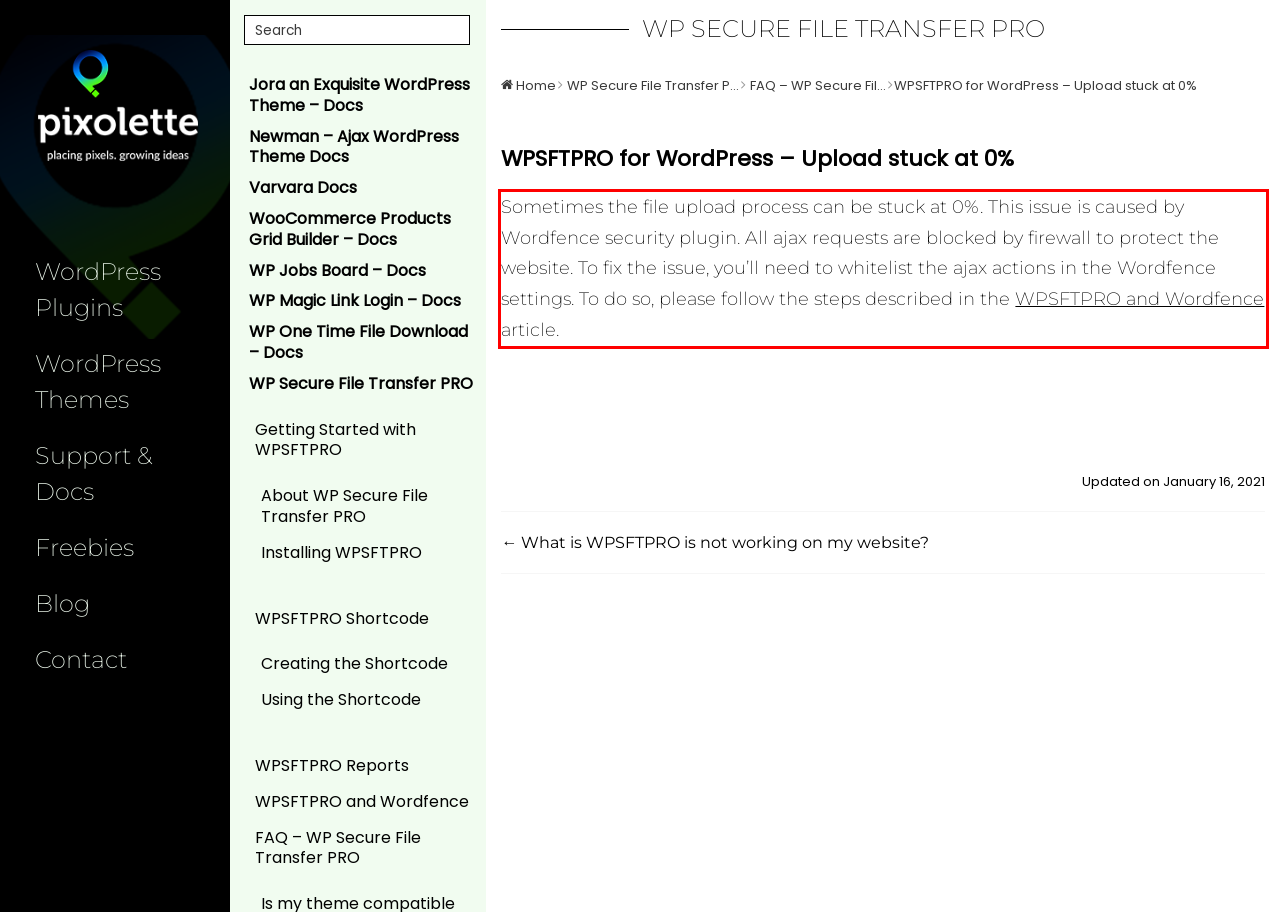Please look at the screenshot provided and find the red bounding box. Extract the text content contained within this bounding box.

Sometimes the file upload process can be stuck at 0%. This issue is caused by Wordfence security plugin. All ajax requests are blocked by firewall to protect the website. To fix the issue, you’ll need to whitelist the ajax actions in the Wordfence settings. To do so, please follow the steps described in the WPSFTPRO and Wordfence article.